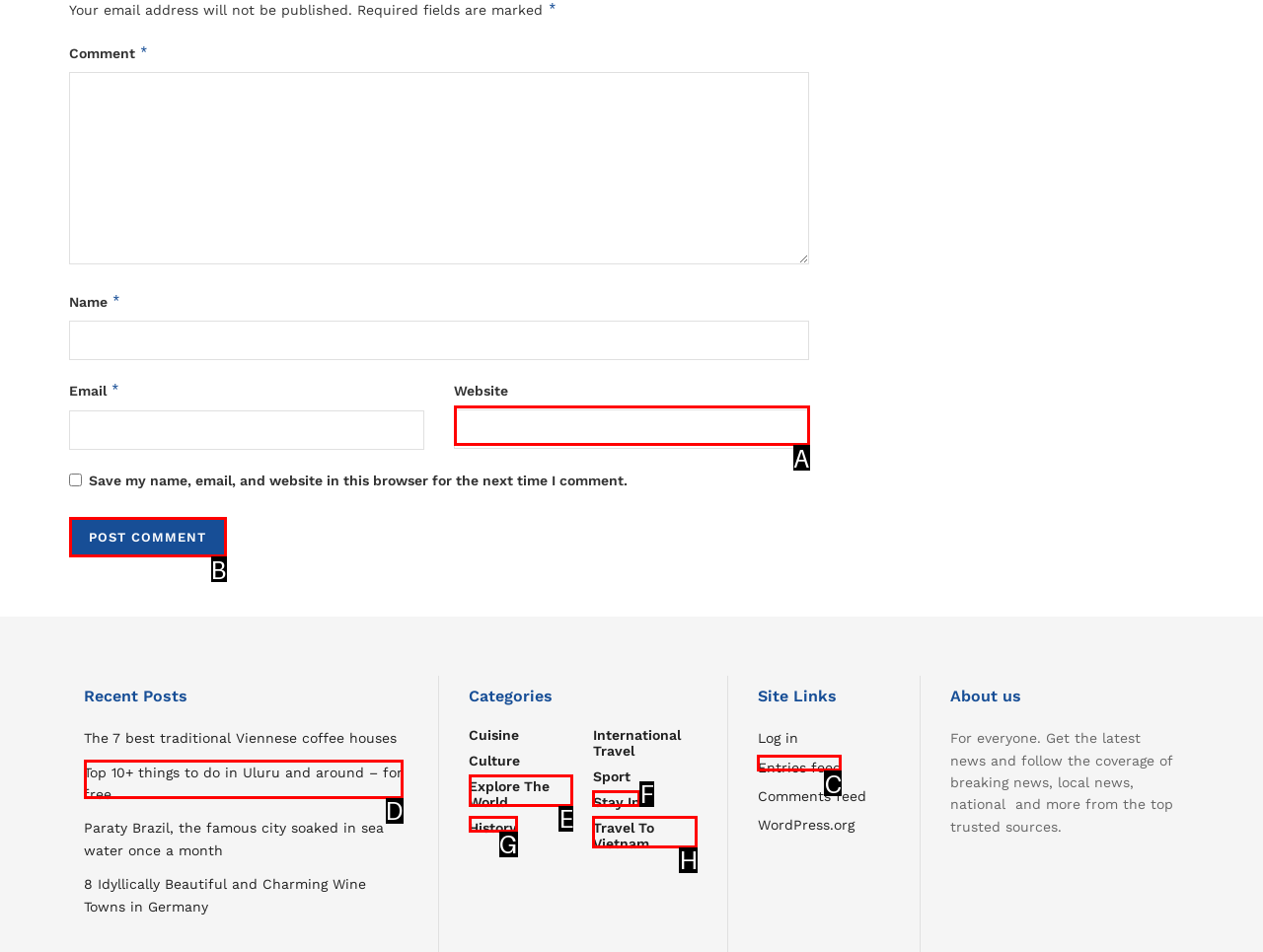Pick the option that should be clicked to perform the following task: Click the Post Comment button
Answer with the letter of the selected option from the available choices.

B